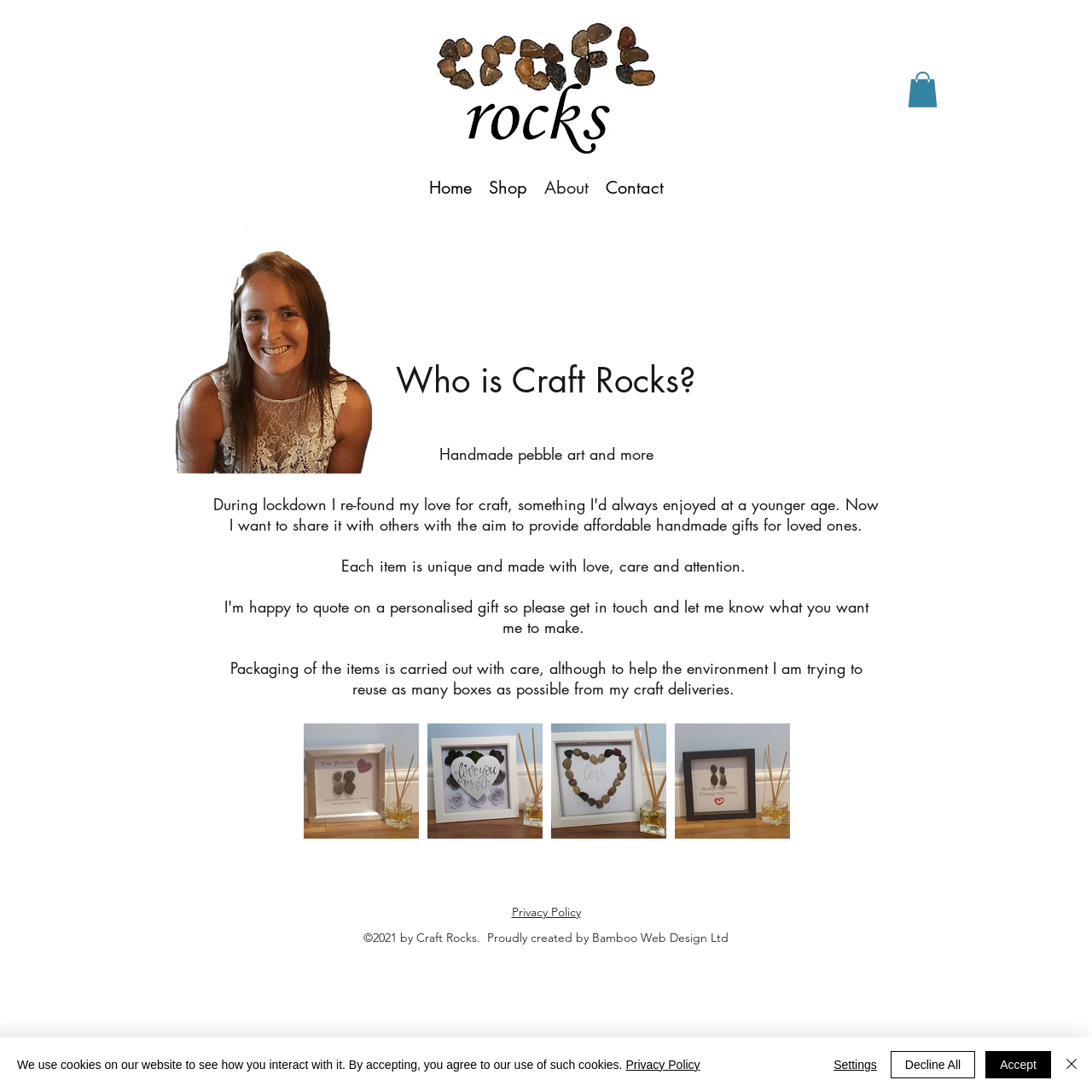What type of art does Craft Rocks create?
Refer to the screenshot and answer in one word or phrase.

Pebble art